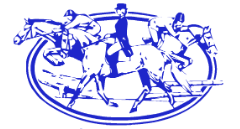Refer to the image and offer a detailed explanation in response to the question: What type of attire is the central rider wearing?

According to the caption, the central rider is flanked by two other riders and is wearing formal attire, suggesting a focus on collaboration and community within the context of horse riding events.